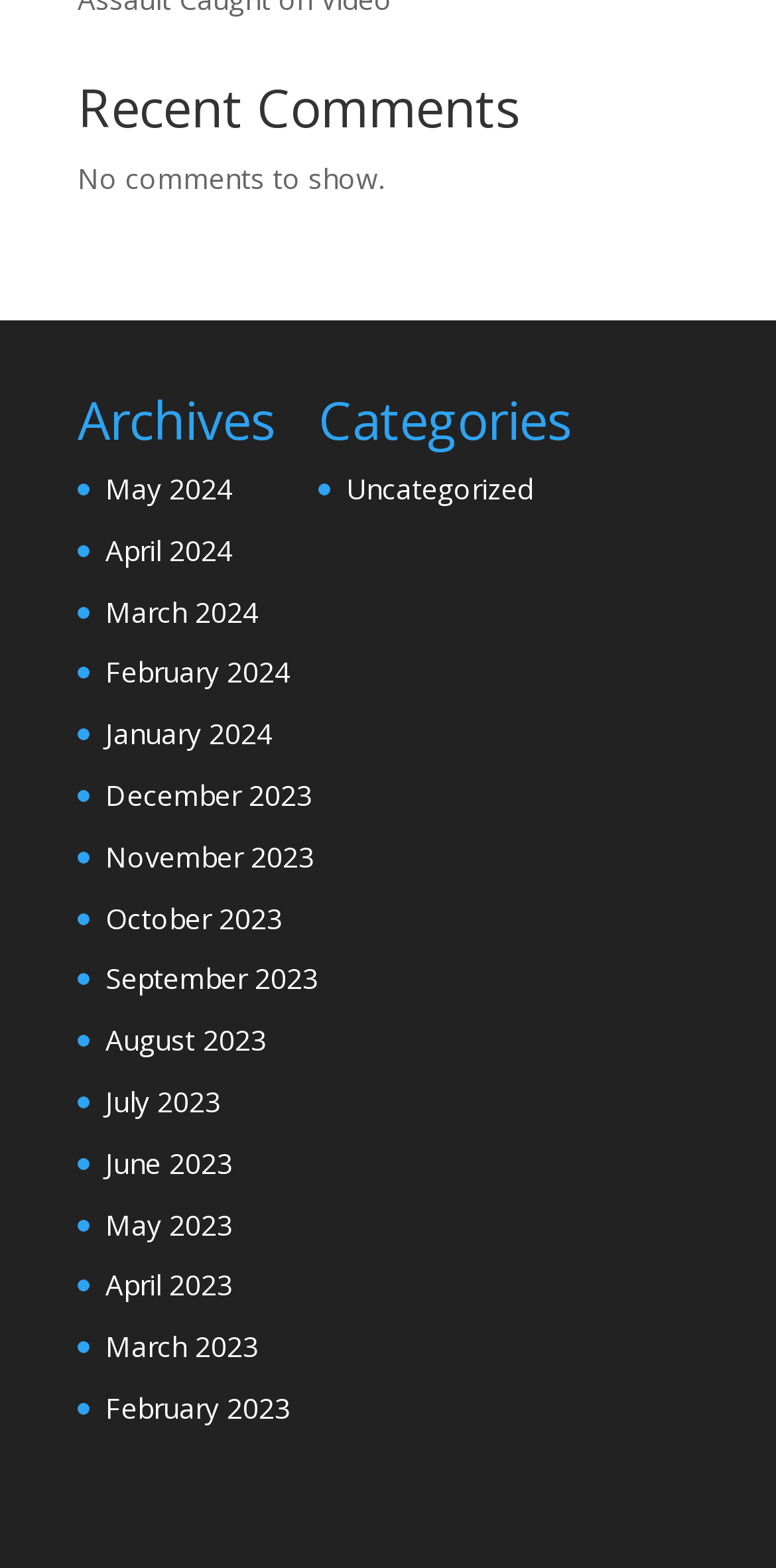Review the image closely and give a comprehensive answer to the question: What is the category with the most recent post?

I looked at the links under the 'Categories' heading and found that 'Uncategorized' is the only category listed, so it must be the category with the most recent post.